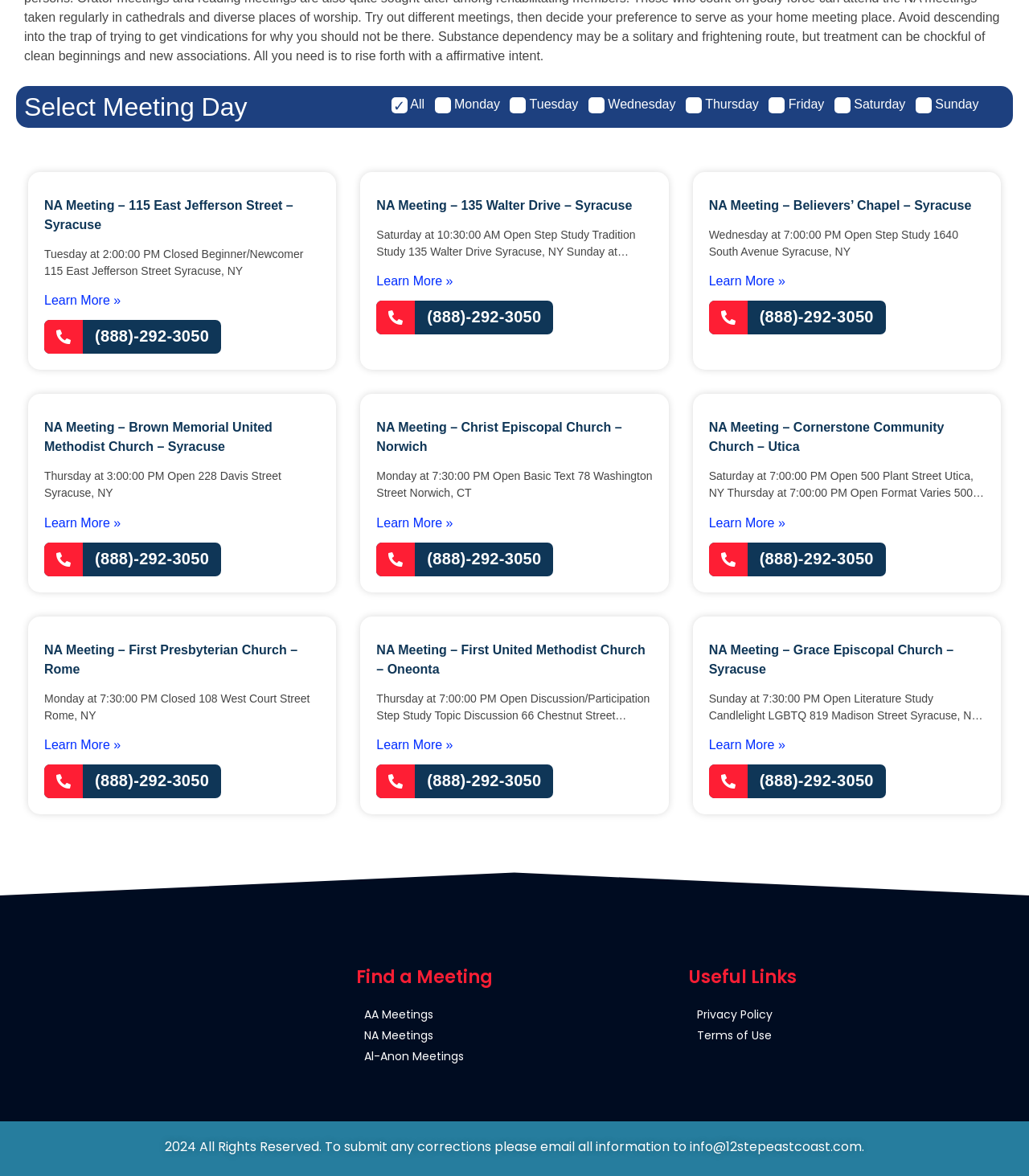Refer to the screenshot and give an in-depth answer to this question: What is the address of the NA meeting at Believers' Chapel?

I found the address of the NA meeting at Believers' Chapel by looking at the static text description associated with the 'NA Meeting – Believers' Chapel – Syracuse' heading. The address is 1640 South Avenue Syracuse, NY.